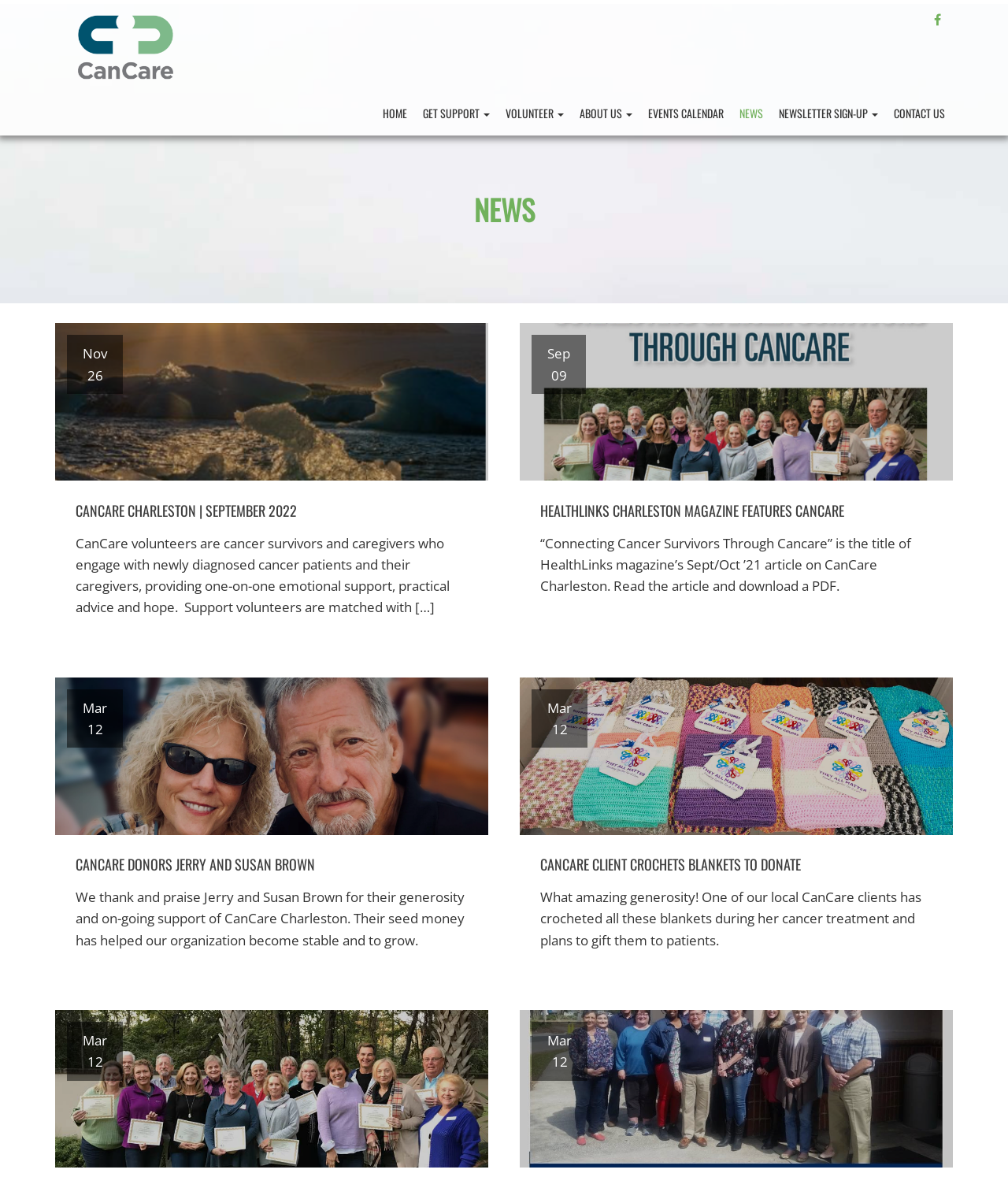How many social media links are available in the top-right corner? Analyze the screenshot and reply with just one word or a short phrase.

1